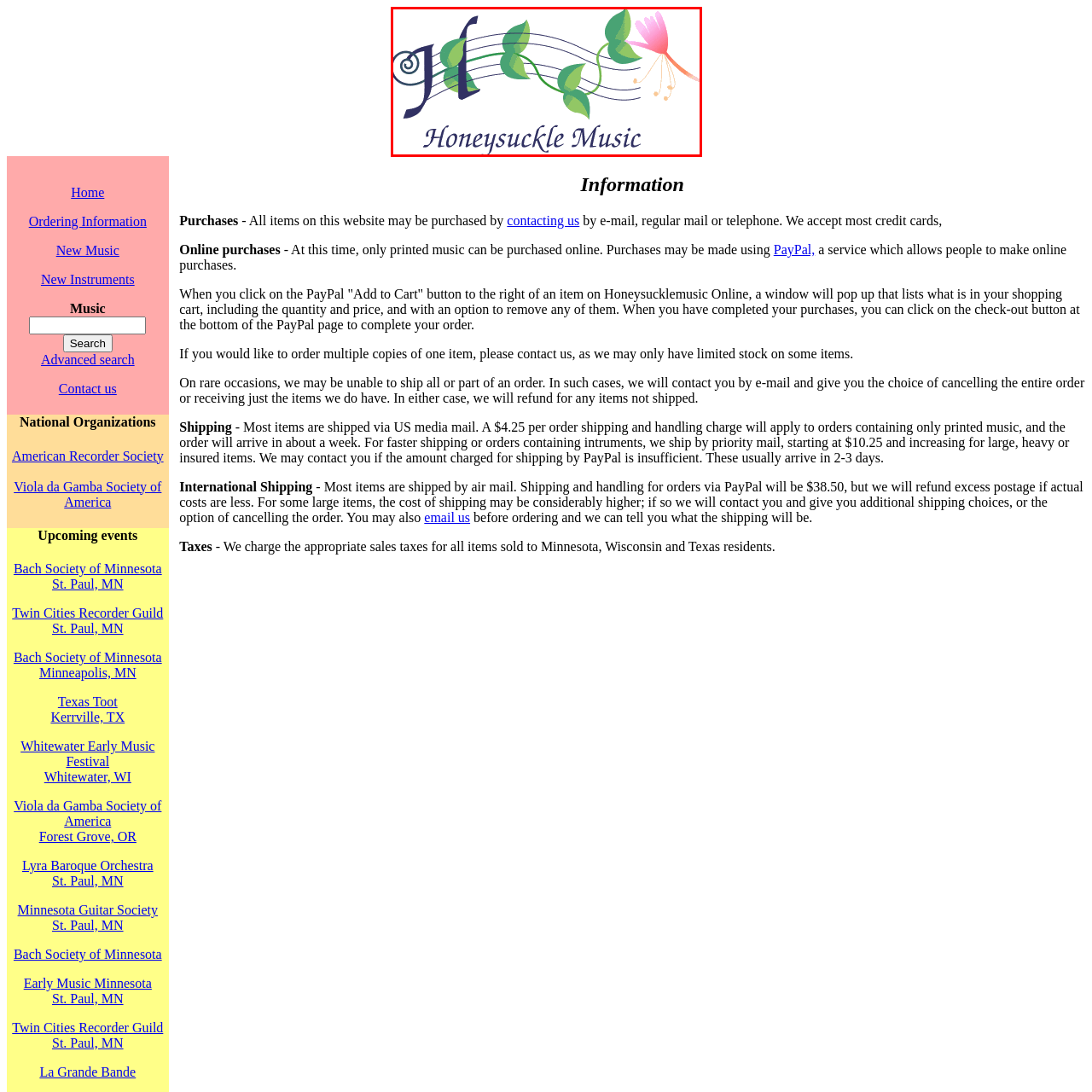What is written below the graphic?
Look at the image section surrounded by the red bounding box and provide a concise answer in one word or phrase.

Honeysuckle Music